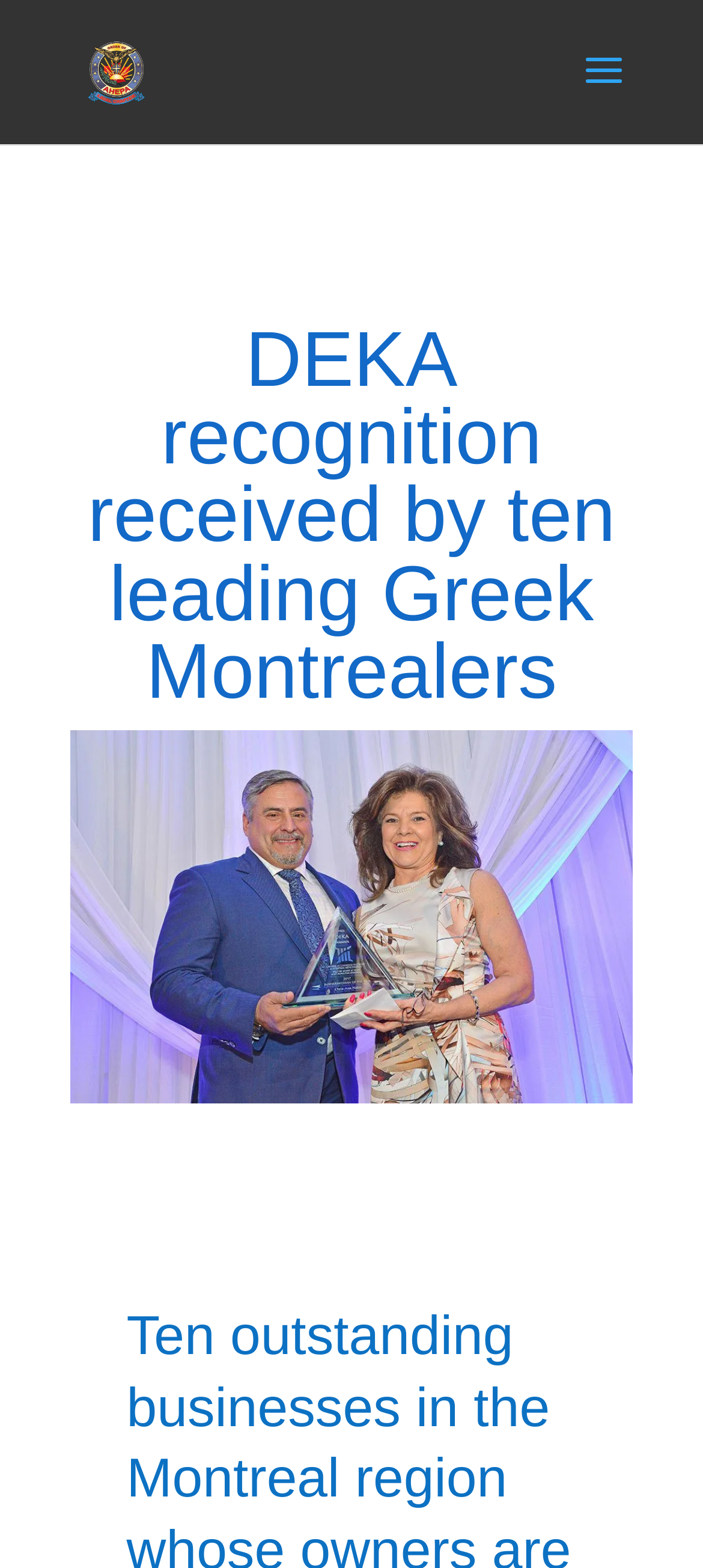Identify the bounding box coordinates for the UI element that matches this description: "alt="AHEPA LAVAL"".

[0.11, 0.035, 0.221, 0.054]